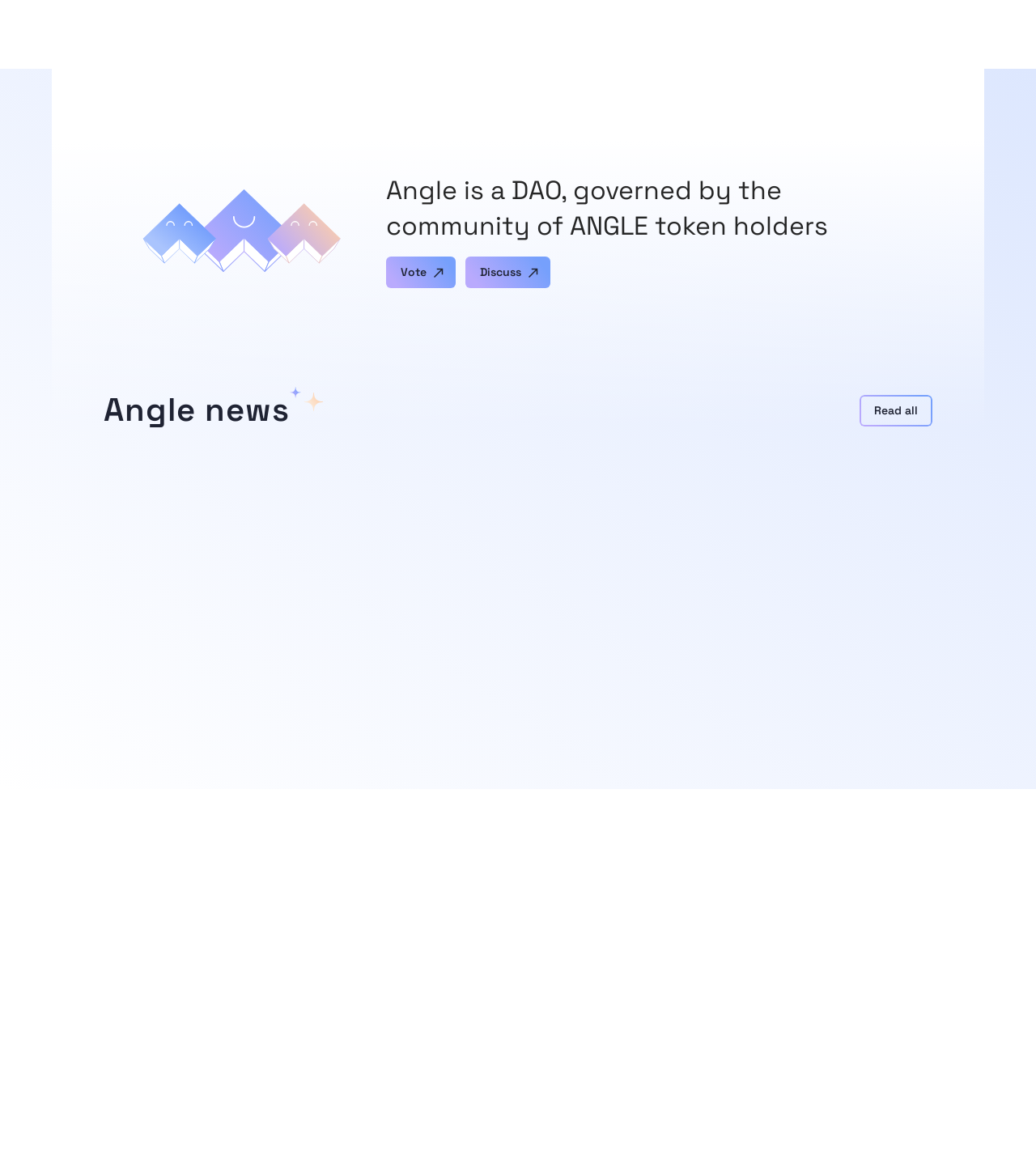Answer the question with a single word or phrase: 
What is the purpose of the 'Vote' button?

To vote